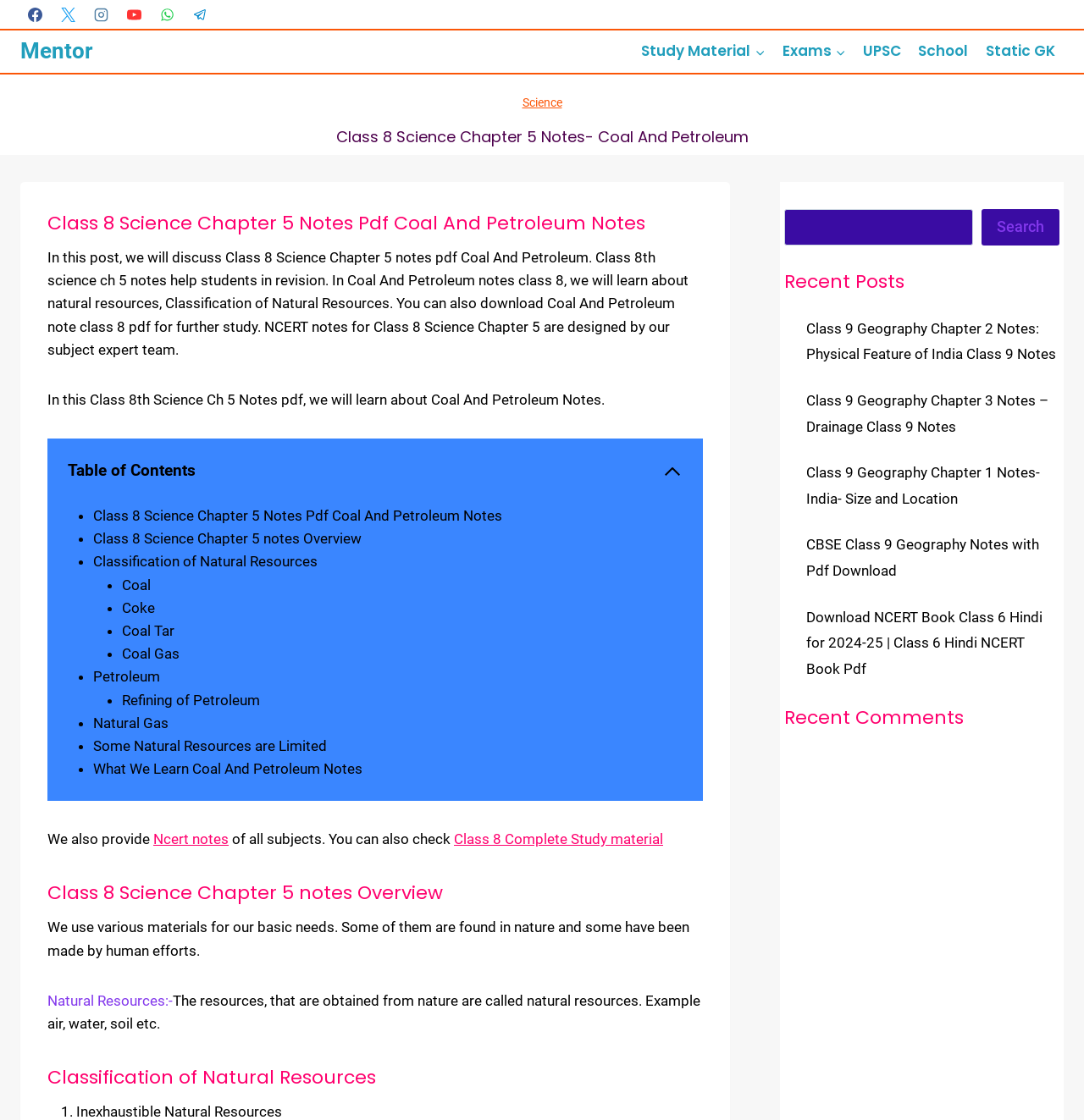What is the purpose of Class 8th science ch 5 notes?
Utilize the image to construct a detailed and well-explained answer.

The purpose of Class 8th science ch 5 notes is for revision, as mentioned in the static text 'Class 8th science ch 5 notes help students in revision.'